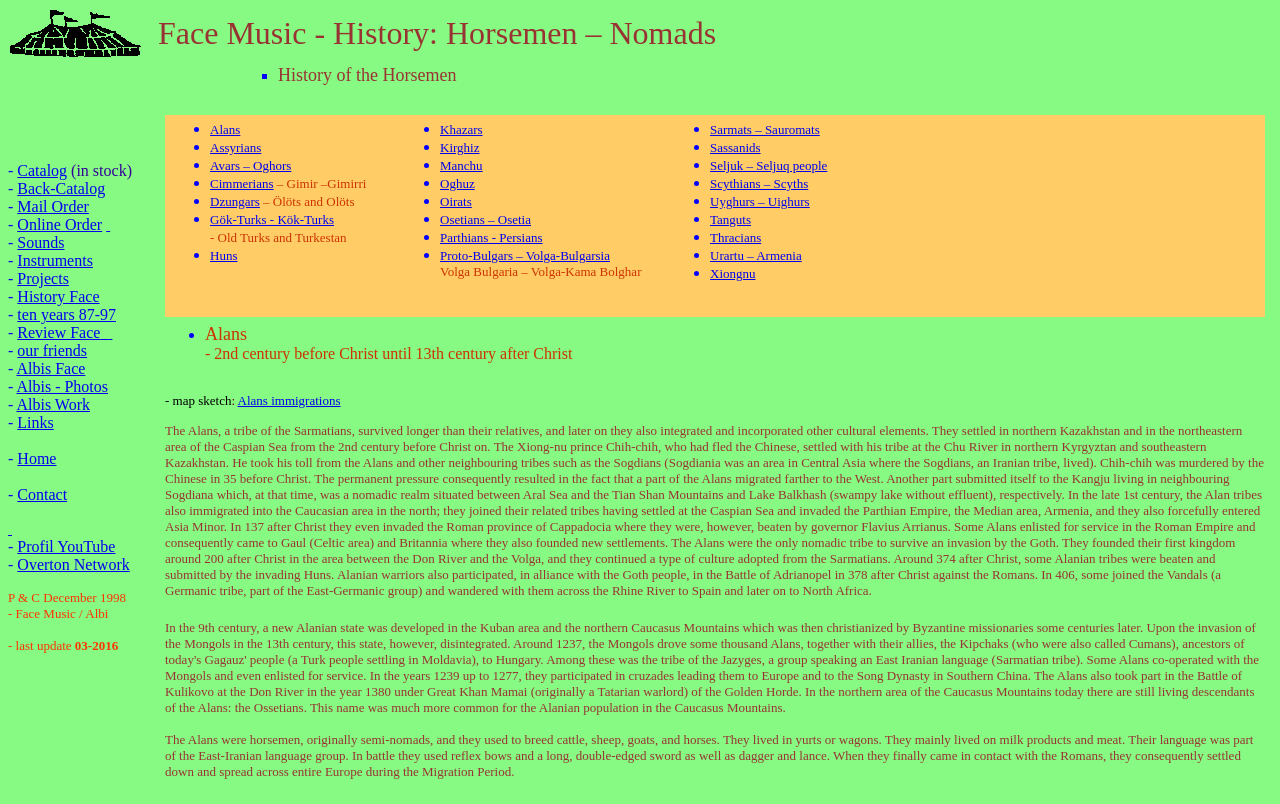What is the purpose of the links on the left side?
Give a one-word or short phrase answer based on the image.

Navigation